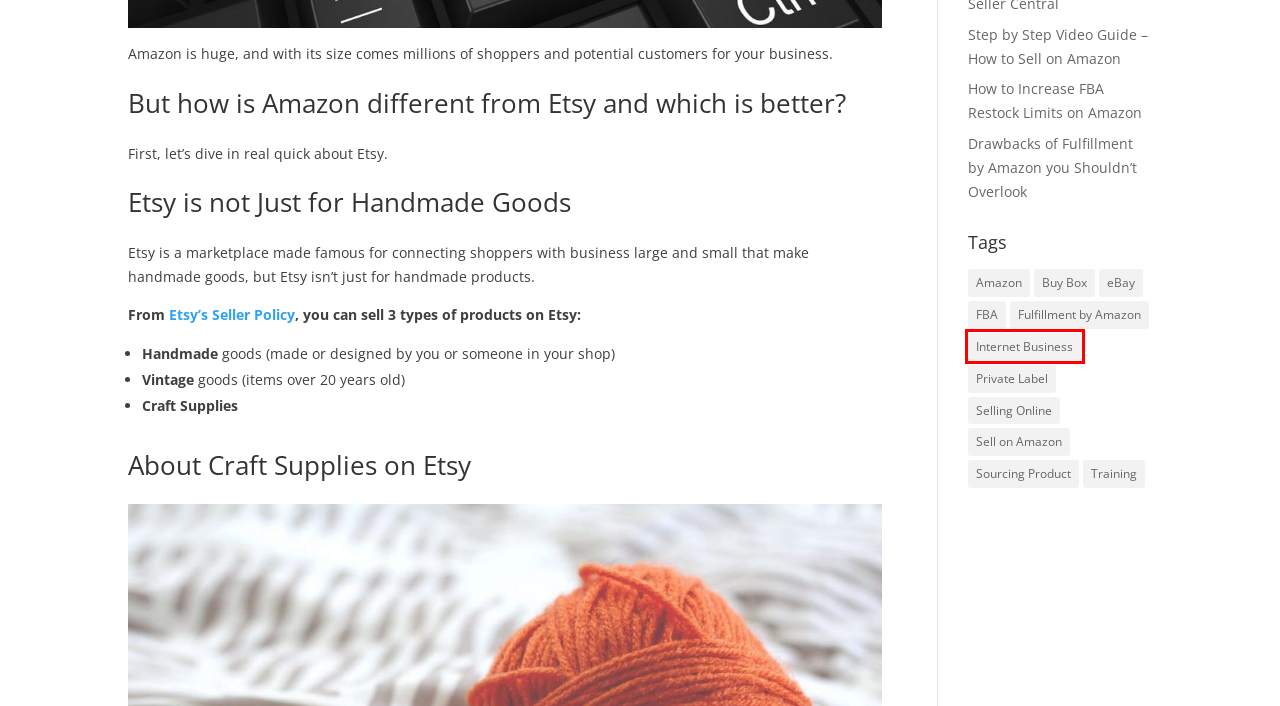Given a webpage screenshot with a red bounding box around a particular element, identify the best description of the new webpage that will appear after clicking on the element inside the red bounding box. Here are the candidates:
A. Amazon - 7 Pillars of Selling Online
B. eBay - 7 Pillars of Selling Online
C. Drawbacks of Fulfillment by Amazon you Shouldn’t Overlook
D. Step by Step Video Guide – How to Sell on Amazon
E. Buy Box - 7 Pillars of Selling Online
F. Internet Business - 7 Pillars of Selling Online
G. FBA - 7 Pillars of Selling Online
H. Fulfillment by Amazon - 7 Pillars of Selling Online

F